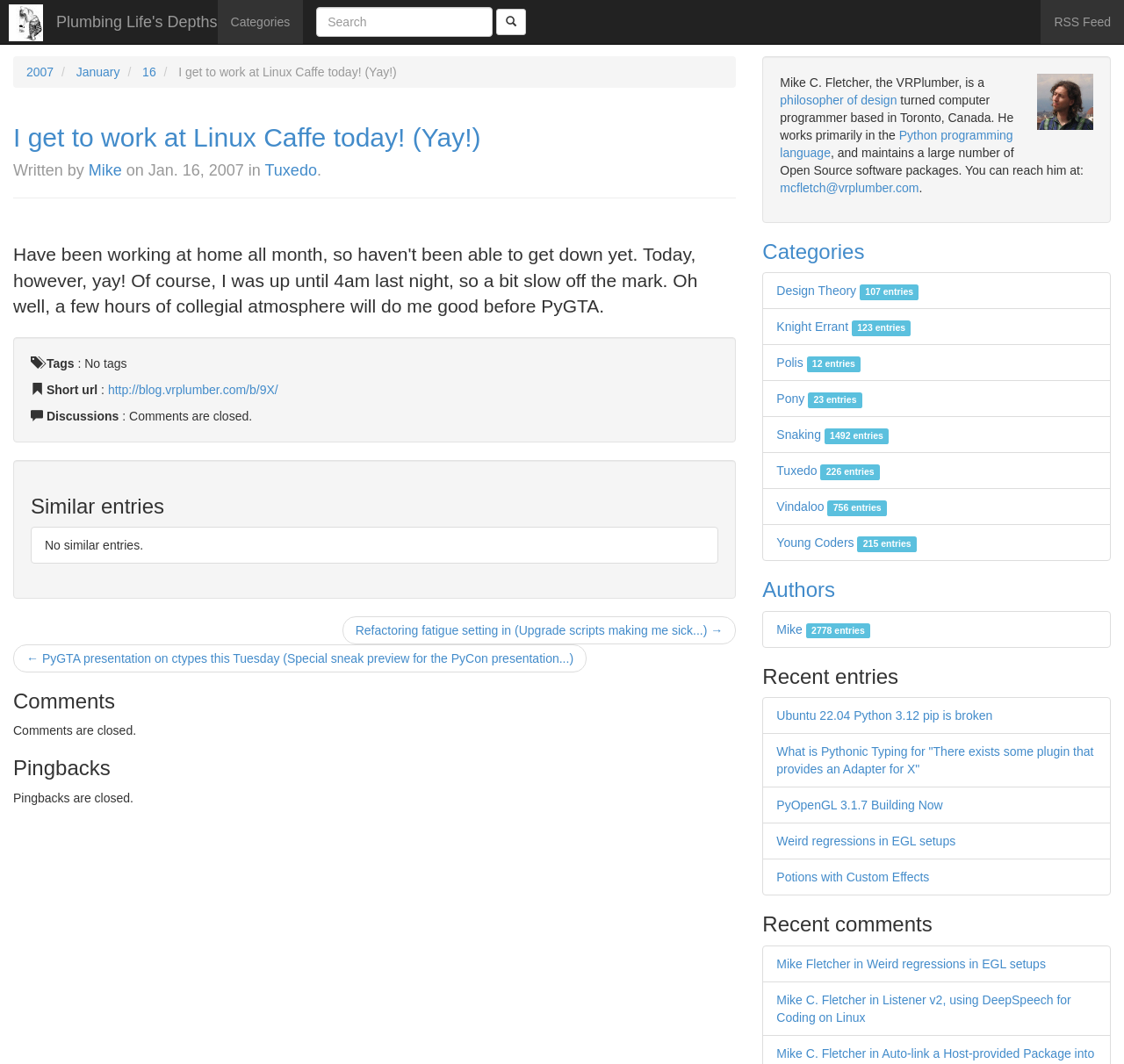Locate the bounding box coordinates of the area where you should click to accomplish the instruction: "Contact Mike".

[0.694, 0.17, 0.818, 0.183]